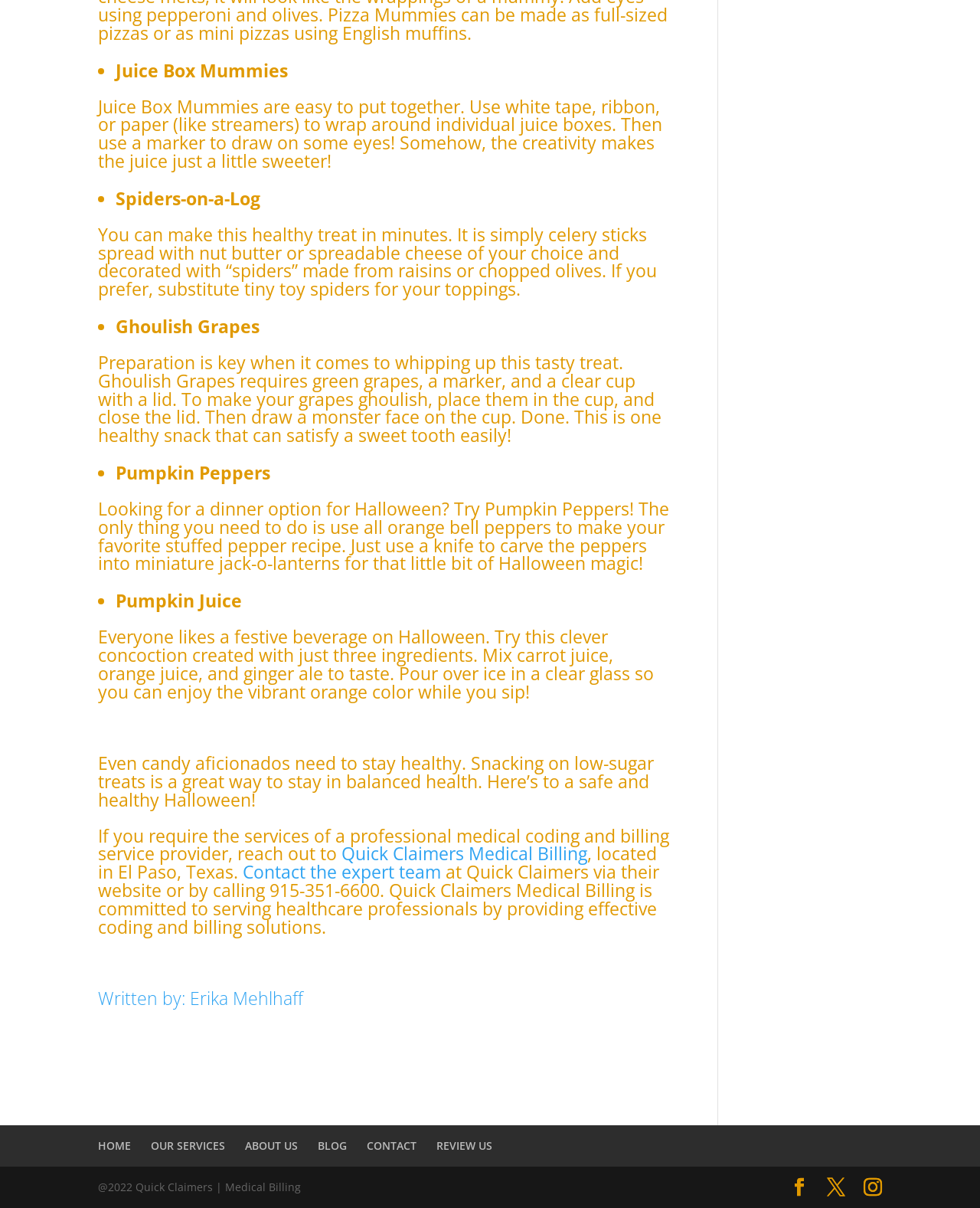With reference to the image, please provide a detailed answer to the following question: What is the name of the medical billing service provider mentioned?

The name of the medical billing service provider mentioned is 'Quick Claimers Medical Billing', which is located in El Paso, Texas, and provides effective coding and billing solutions to healthcare professionals.